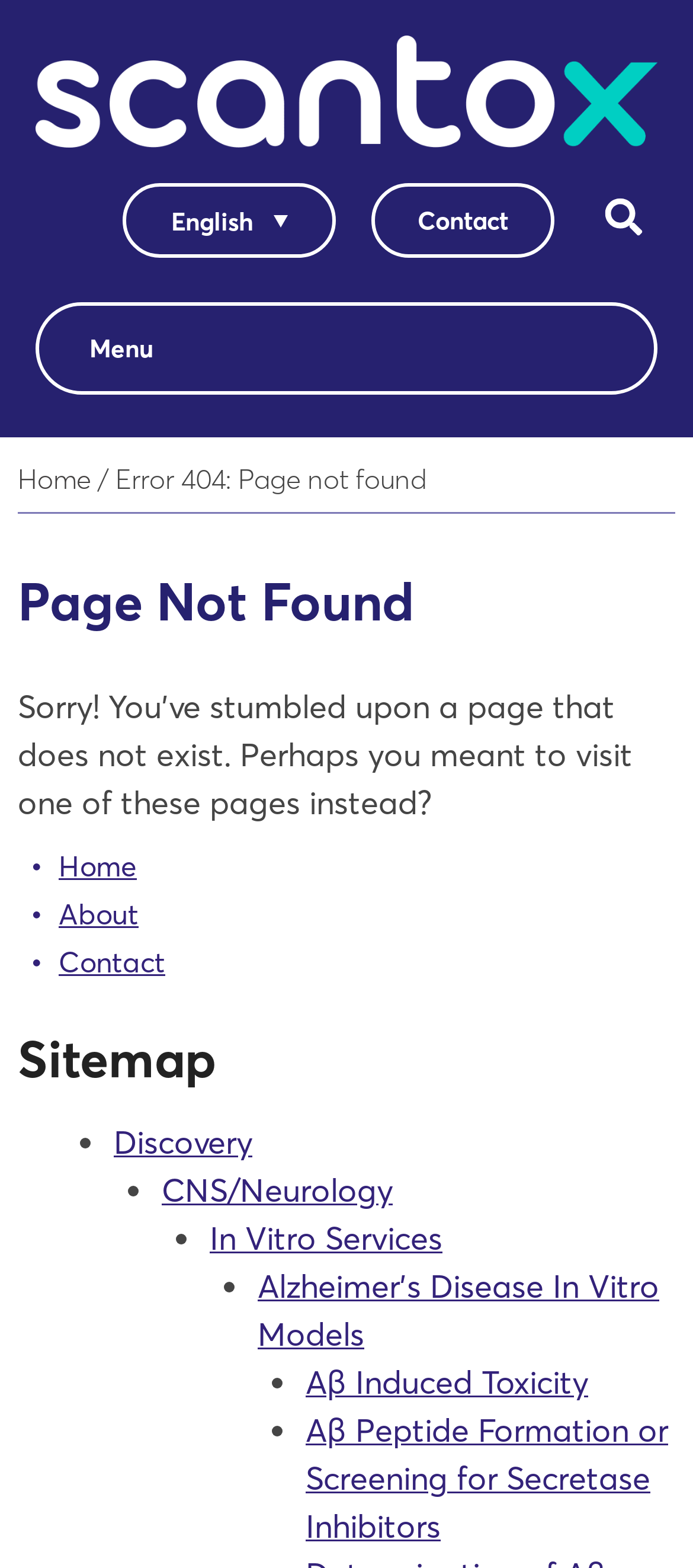Provide the bounding box coordinates, formatted as (top-left x, top-left y, bottom-right x, bottom-right y), with all values being floating point numbers between 0 and 1. Identify the bounding box of the UI element that matches the description: Menu

[0.051, 0.193, 0.949, 0.252]